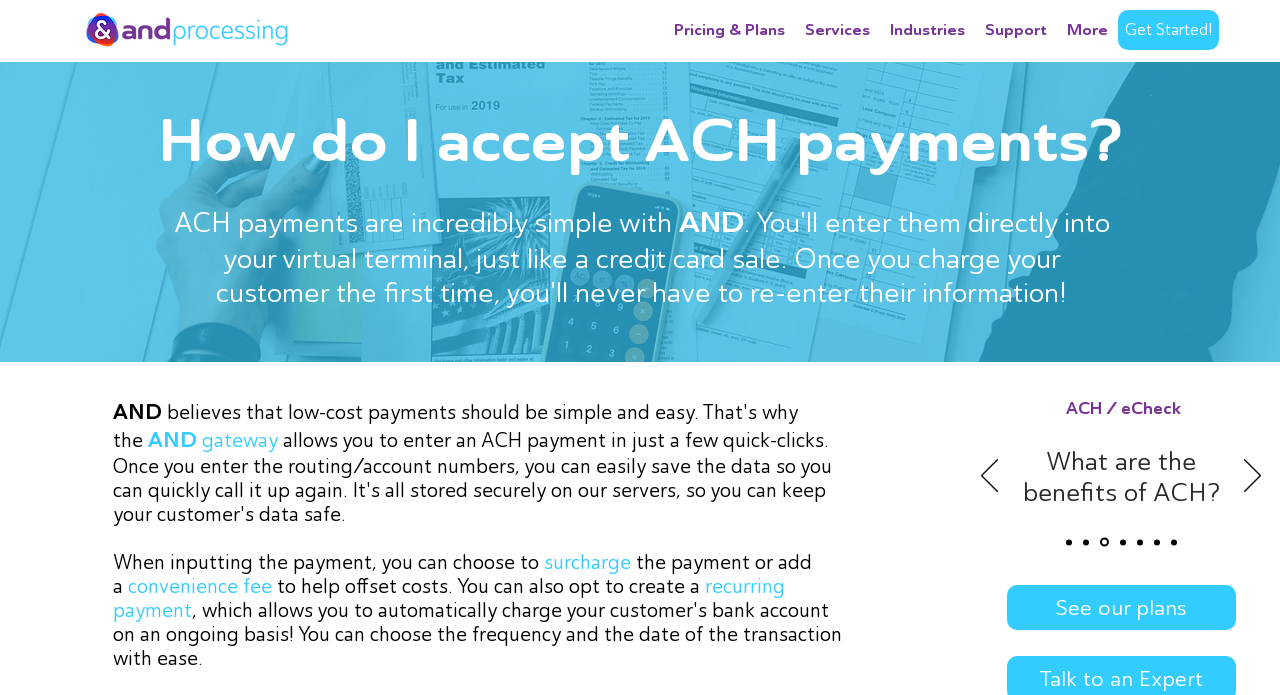Refer to the screenshot and answer the following question in detail:
What types of payments can be made?

The webpage is focused on accepting ACH payments, and it also mentions the option to add a convenience fee or create a recurring payment, indicating that ACH payments are the primary type of payment being discussed.